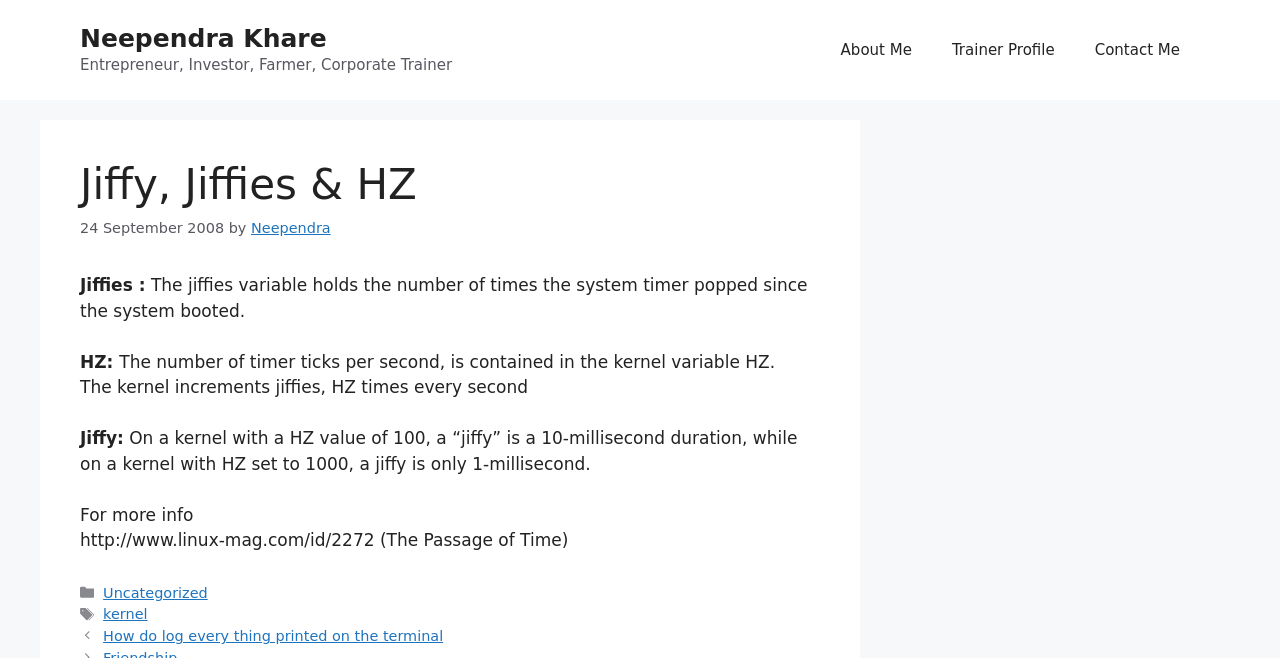Find the bounding box coordinates for the area that should be clicked to accomplish the instruction: "Read more about the kernel".

[0.081, 0.921, 0.115, 0.946]